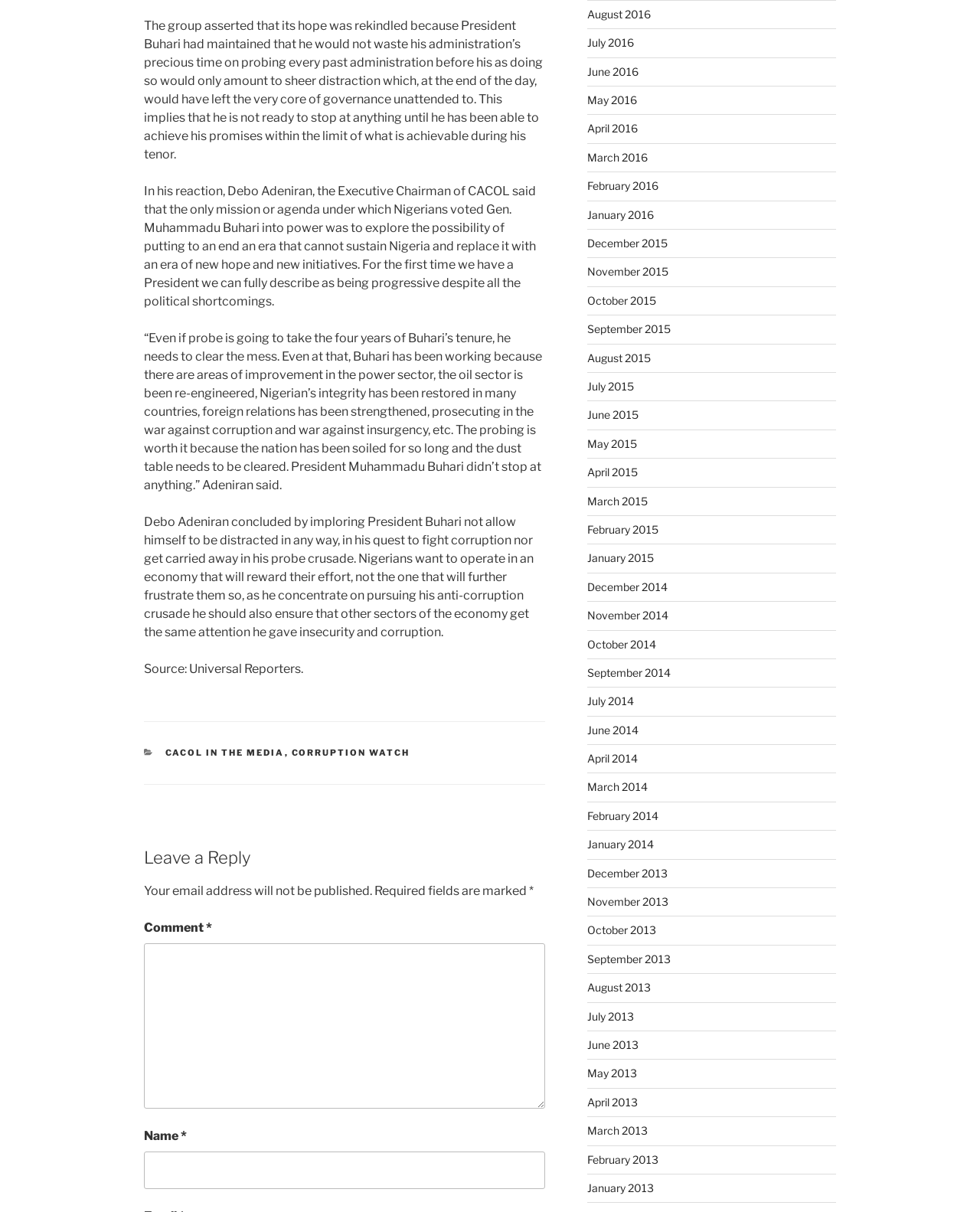Respond with a single word or phrase to the following question: How many months are listed in the archive section?

36